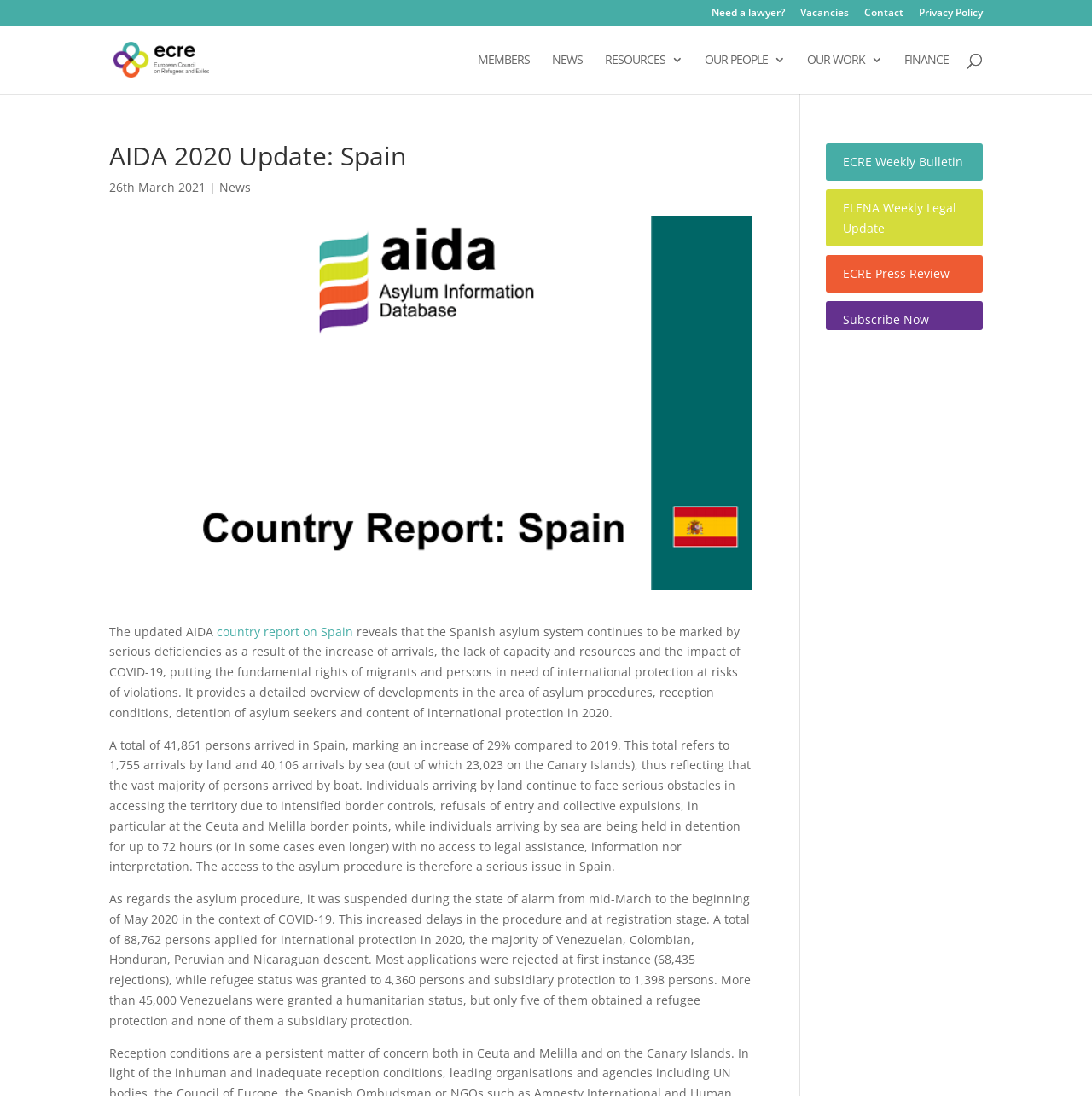Locate the UI element described by Reject and provide its bounding box coordinates. Use the format (top-left x, top-left y, bottom-right x, bottom-right y) with all values as floating point numbers between 0 and 1.

None